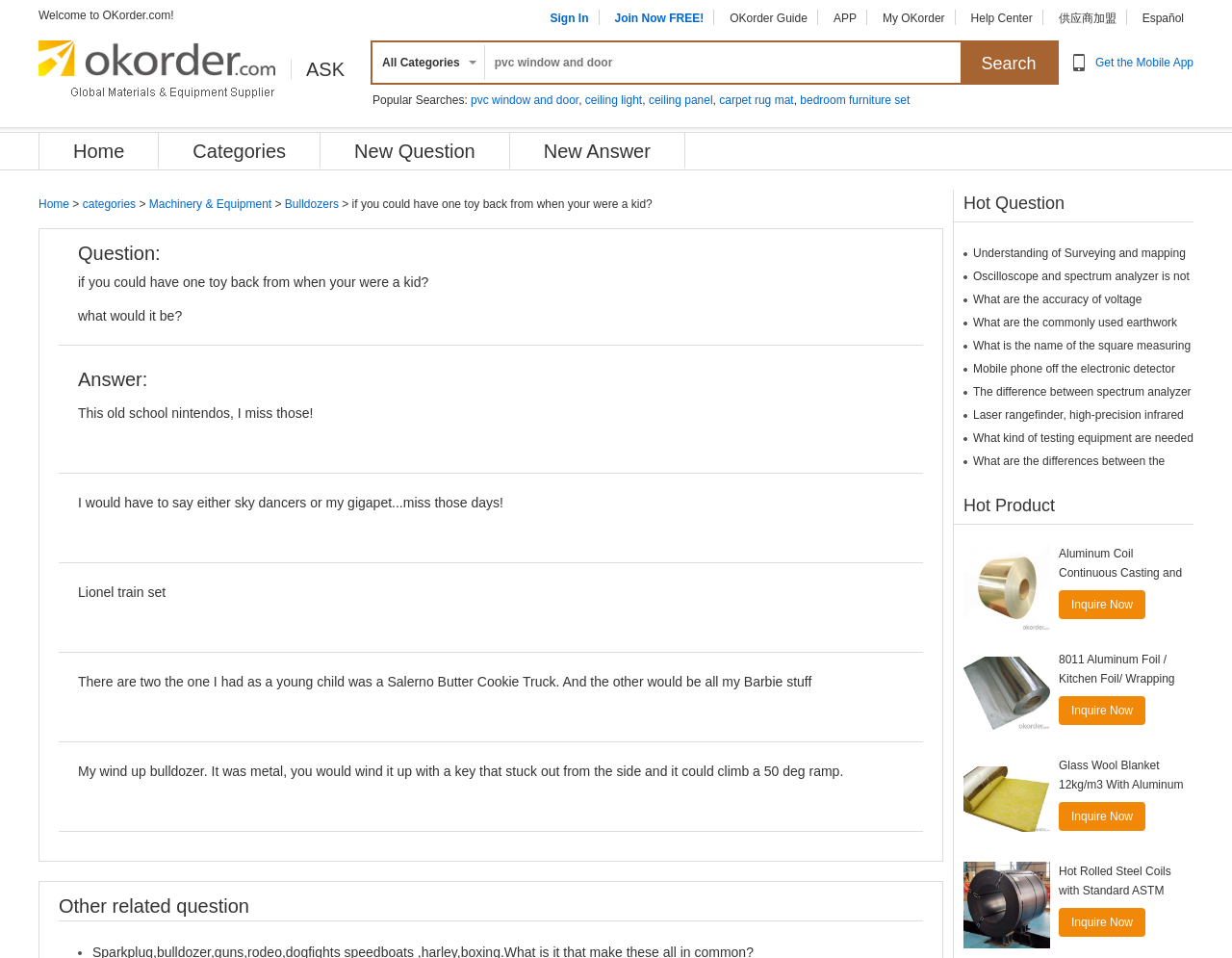Could you determine the bounding box coordinates of the clickable element to complete the instruction: "View the 'OKorder Construction Materials & Equipment answers'"? Provide the coordinates as four float numbers between 0 and 1, i.e., [left, top, right, bottom].

[0.031, 0.042, 0.224, 0.109]